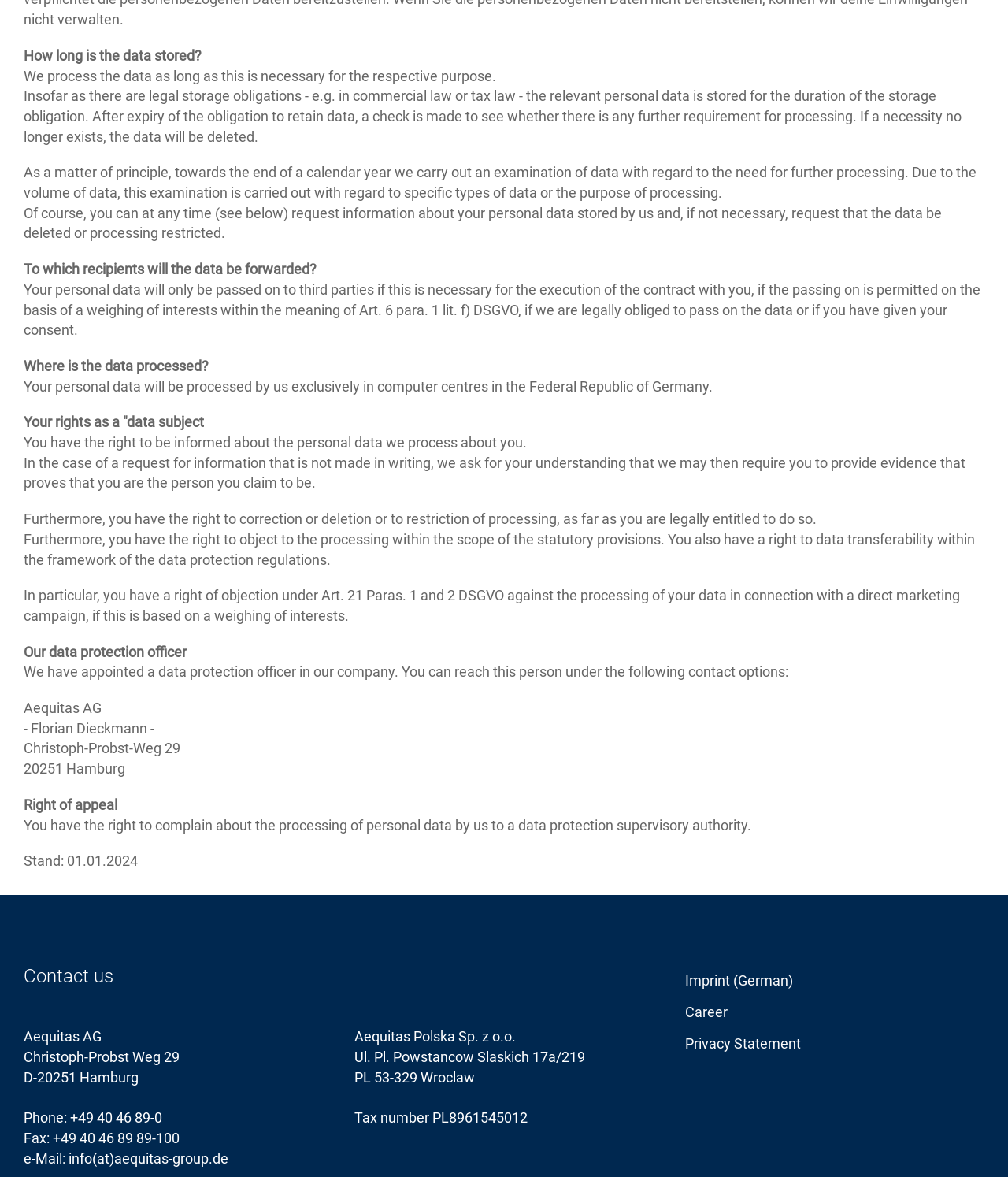What is the purpose of data processing?
Please give a well-detailed answer to the question.

According to the webpage, personal data will only be passed on to third parties if this is necessary for the execution of the contract with the user, which implies that the purpose of data processing is to execute the contract.